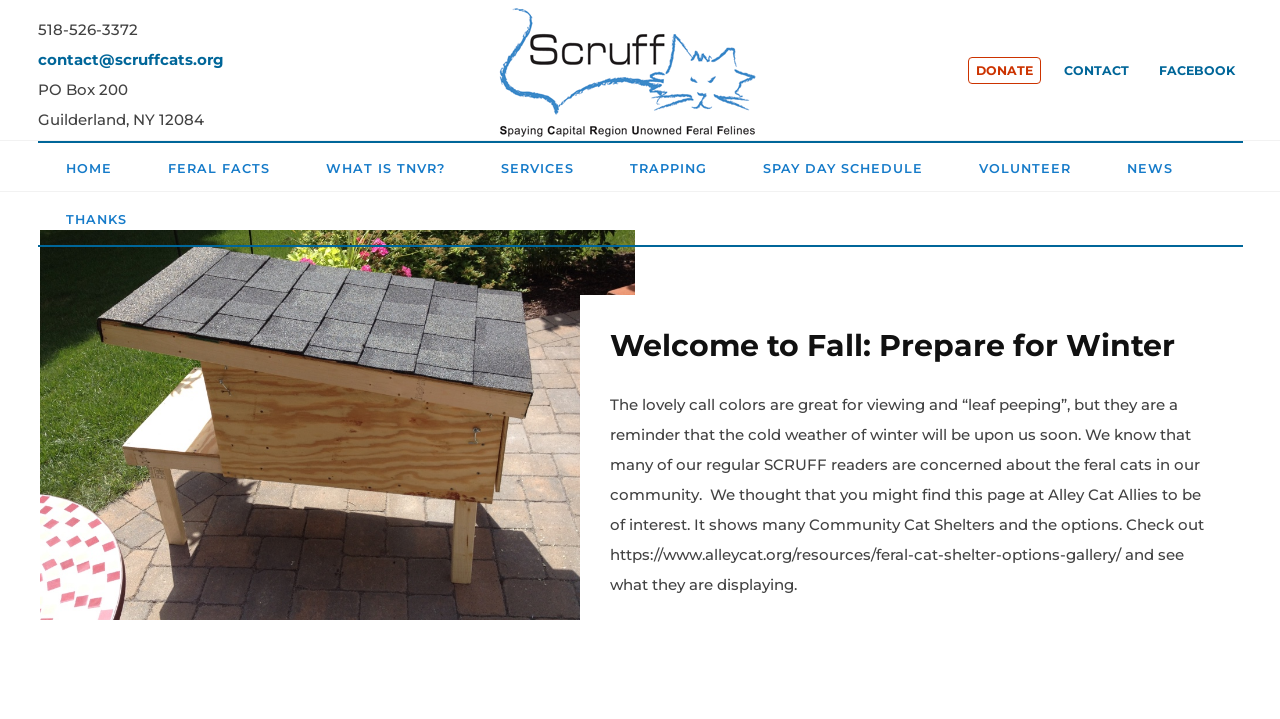Produce an extensive caption that describes everything on the webpage.

The webpage is about Spaying Capital Region Unowned Feral Felines (SCRUFF), an organization focused on feral cat care. At the top, there is a logo and a link to the organization's name, followed by a phone number, email address, and physical address. 

To the right of the logo, there is a top menu with links to "DONATE", "CONTACT", and "FACEBOOK". Below the top menu, there is a primary menu with links to various pages, including "HOME", "FERAL FACTS", "WHAT IS TNVR?", "SERVICES", "TRAPPING", "SPAY DAY SCHEDULE", "VOLUNTEER", "NEWS", and "THANKS".

Below the primary menu, there is an image related to the tag "shelters". The main content of the page is an article about preparing for winter, with a title "Welcome to Fall: Prepare for Winter" and a brief description. The article provides information about community cat shelters and links to a resource page from Alley Cat Allies.

At the bottom of the page, there is a footer section with a brief note. Overall, the webpage has a simple and organized layout, with clear headings and concise text.